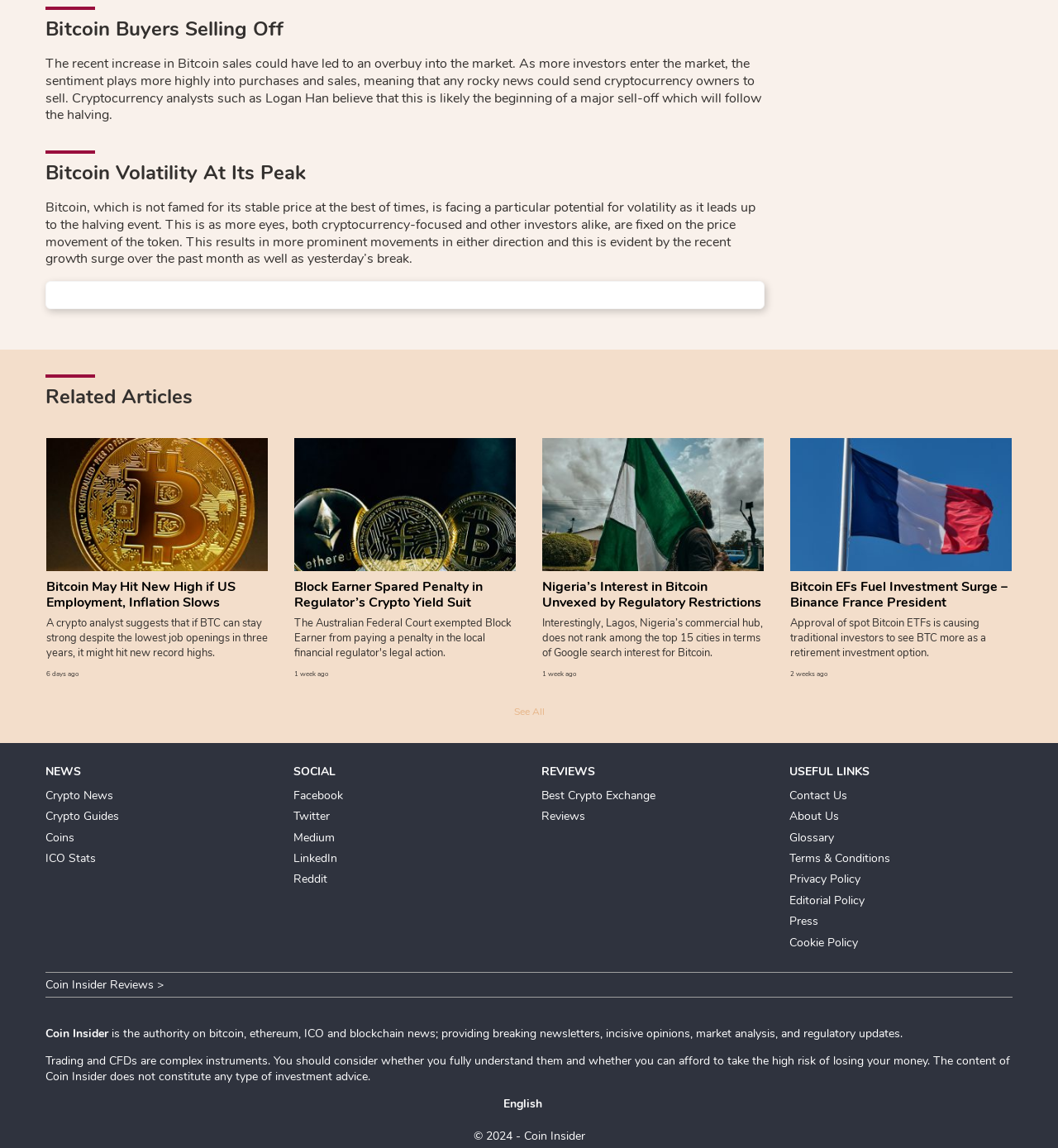What type of content does Coin Insider provide?
Please look at the screenshot and answer using one word or phrase.

News and opinions